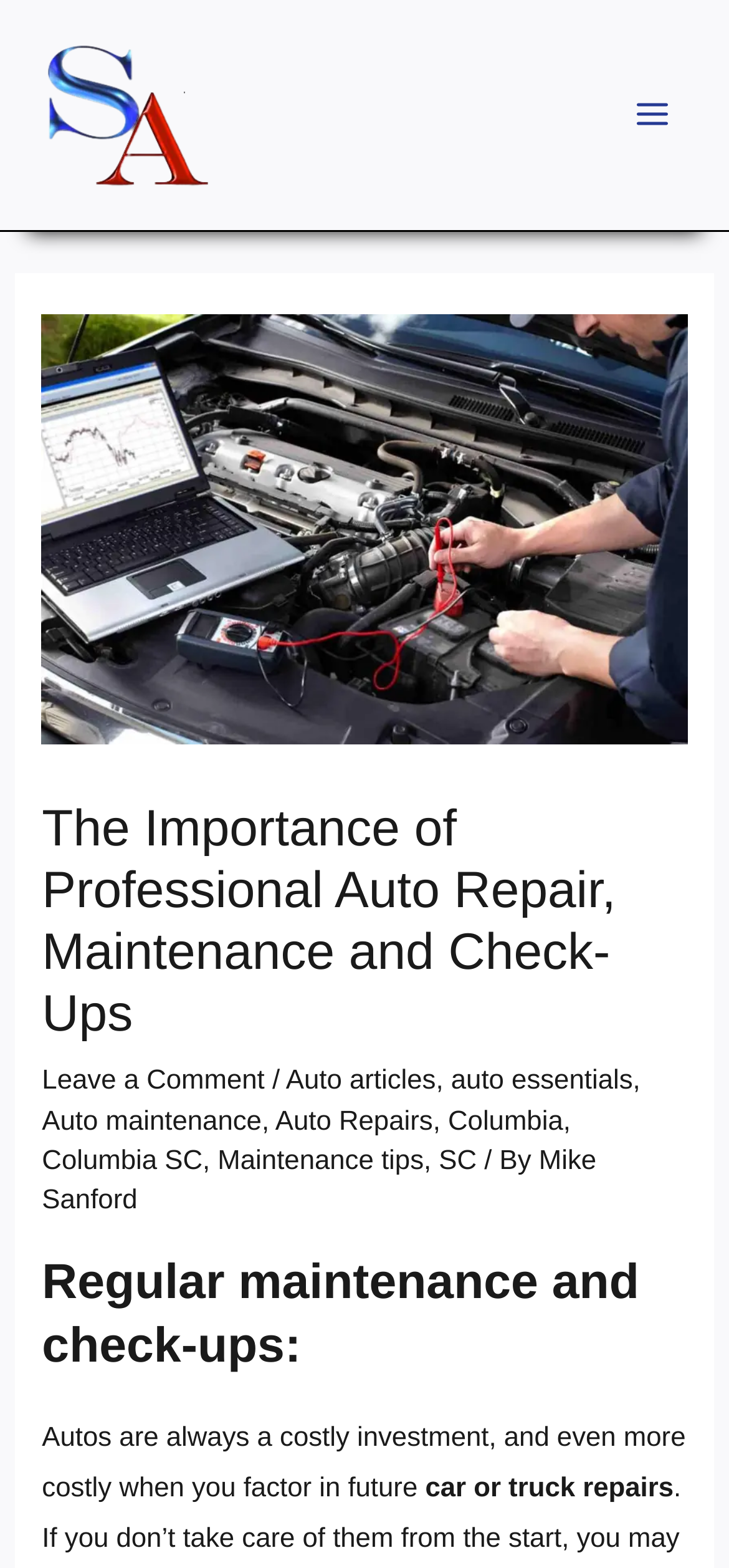Pinpoint the bounding box coordinates of the clickable area needed to execute the instruction: "go to main menu". The coordinates should be specified as four float numbers between 0 and 1, i.e., [left, top, right, bottom].

[0.841, 0.048, 0.949, 0.098]